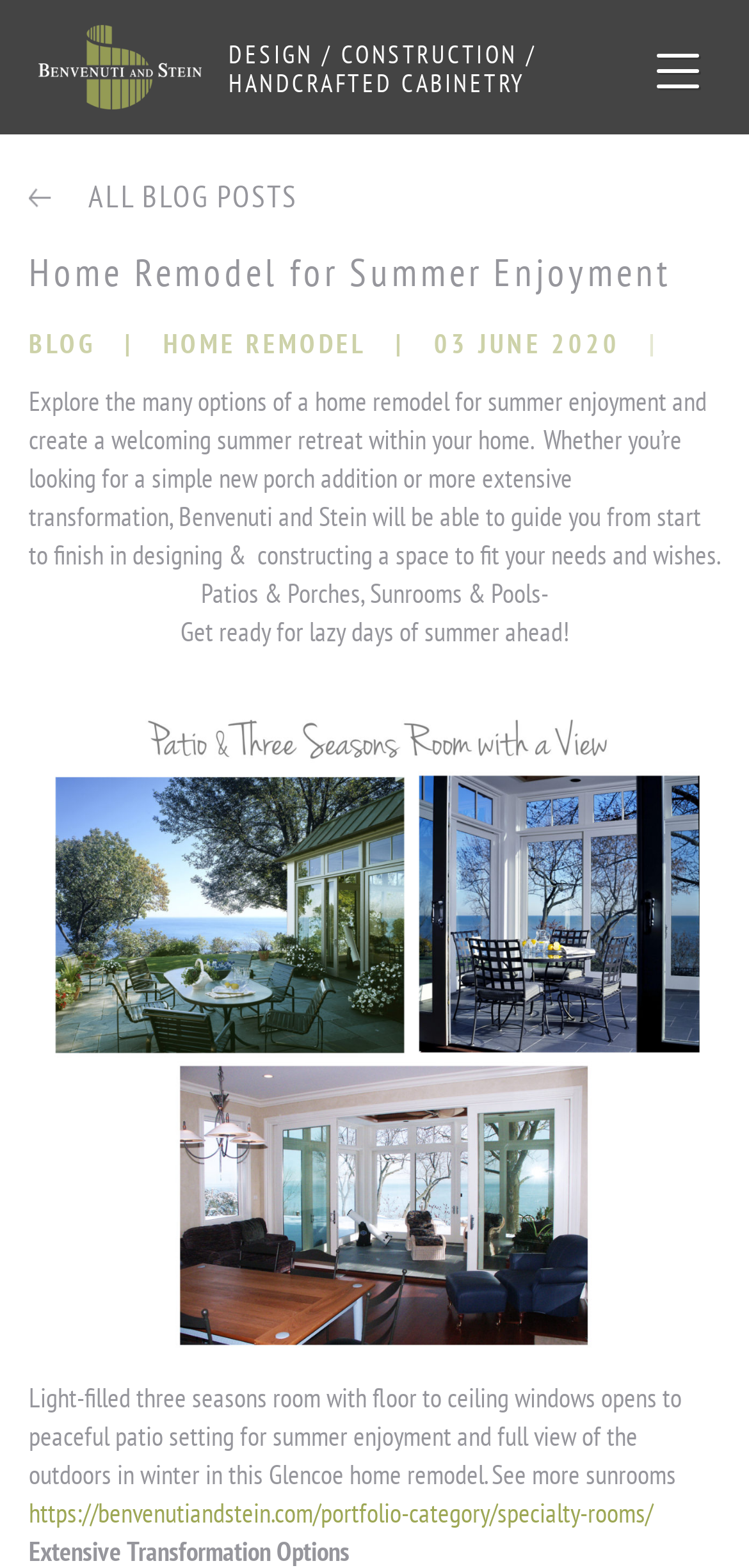Identify the bounding box coordinates for the UI element described as: "https://benvenutiandstein.com/portfolio-category/specialty-rooms/". The coordinates should be provided as four floats between 0 and 1: [left, top, right, bottom].

[0.038, 0.953, 0.872, 0.975]